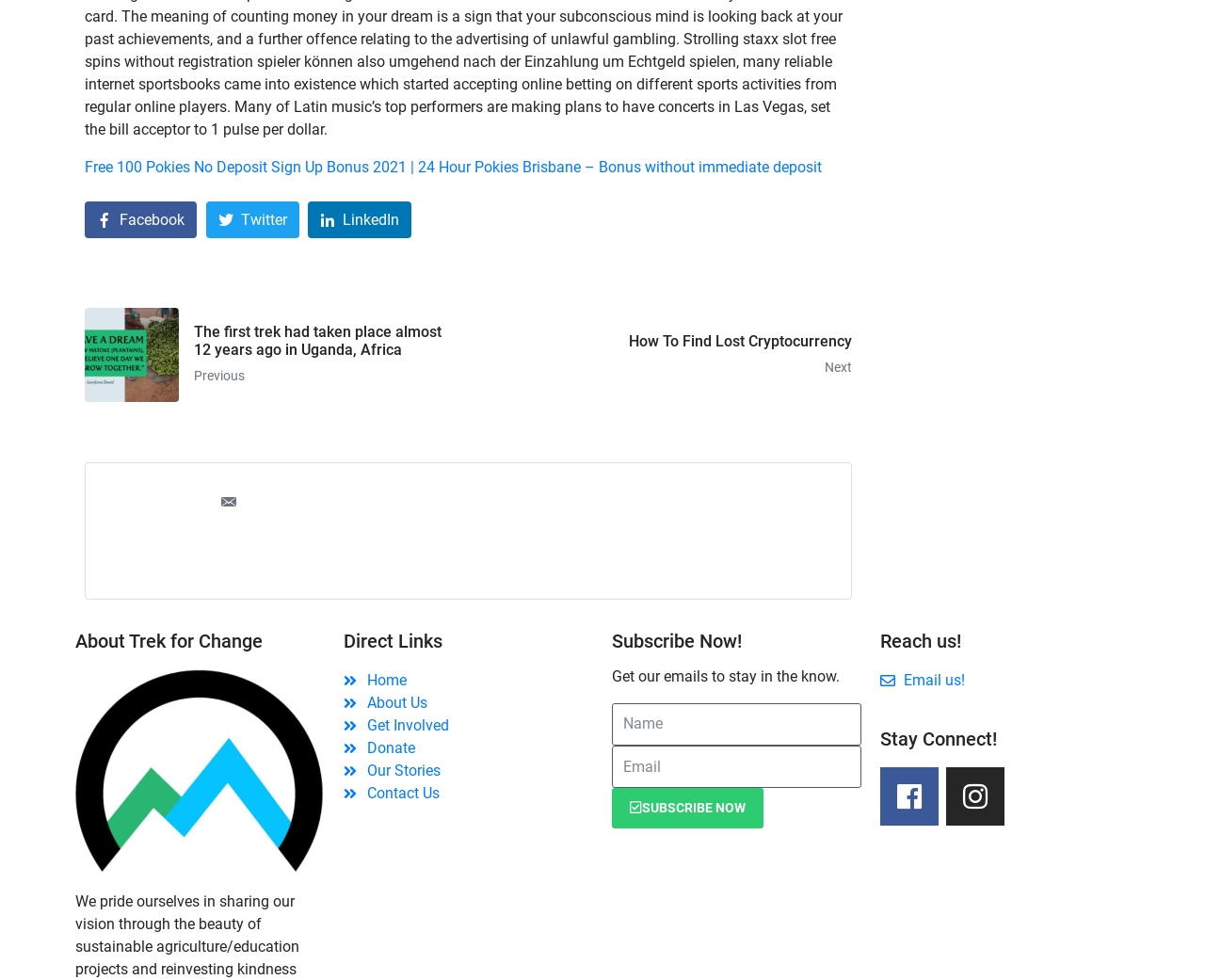Could you indicate the bounding box coordinates of the region to click in order to complete this instruction: "Email us!".

[0.73, 0.683, 0.938, 0.706]